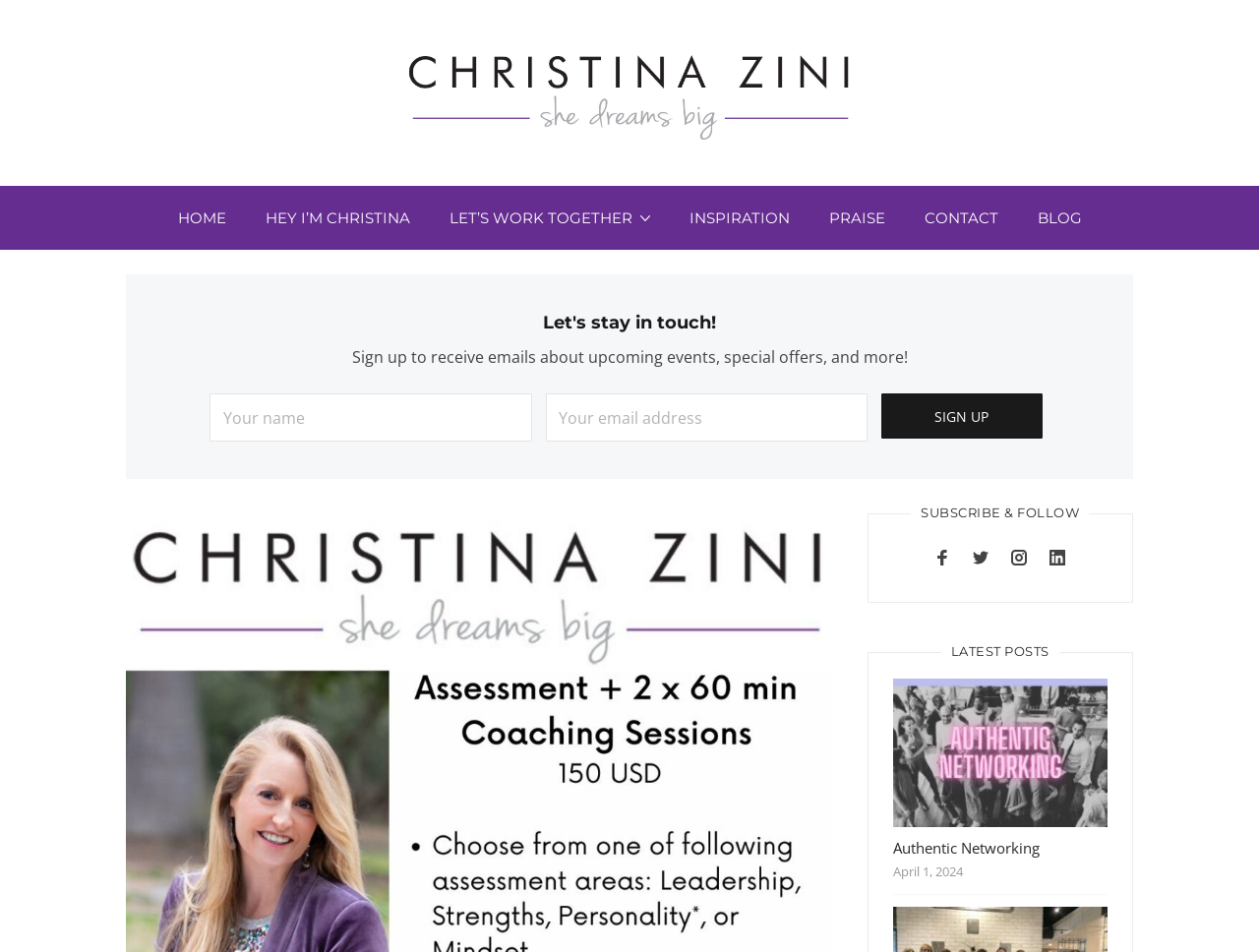Illustrate the webpage thoroughly, mentioning all important details.

This webpage is about Christina Zini, a self-knowledge expert. At the top, there is a profile picture of Christina Zini, accompanied by a link to her name. Below the profile picture, there is a navigation menu with links to different sections of the website, including HOME, HEY I'M CHRISTINA, LET'S WORK TOGETHER, INSPIRATION, PRAISE, CONTACT, and BLOG.

Further down, there is a heading that says "Let's stay in touch!" followed by a paragraph of text encouraging visitors to sign up for emails about upcoming events, special offers, and more. Below this, there is a form with two text boxes for visitors to enter their name and email address, and a "Sign up" button.

To the right of the form, there is a section titled "SUBSCRIBE & FOLLOW" with links to social media platforms, each represented by an icon. Below this, there is a section titled "LATEST POSTS" with links to recent blog posts, including "Authentic Networking". Each post is accompanied by a date, with the most recent one being April 1, 2024.